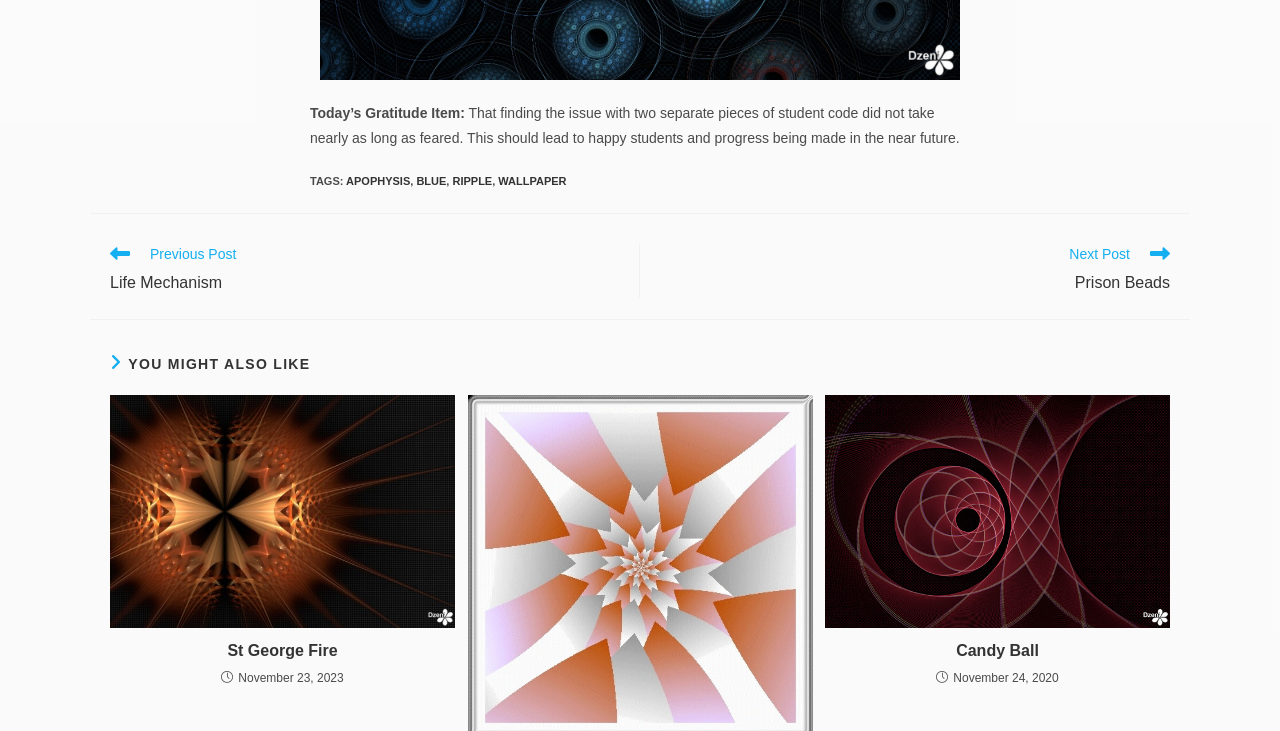Determine the bounding box coordinates of the UI element that matches the following description: "wallpaper". The coordinates should be four float numbers between 0 and 1 in the format [left, top, right, bottom].

[0.389, 0.24, 0.443, 0.256]